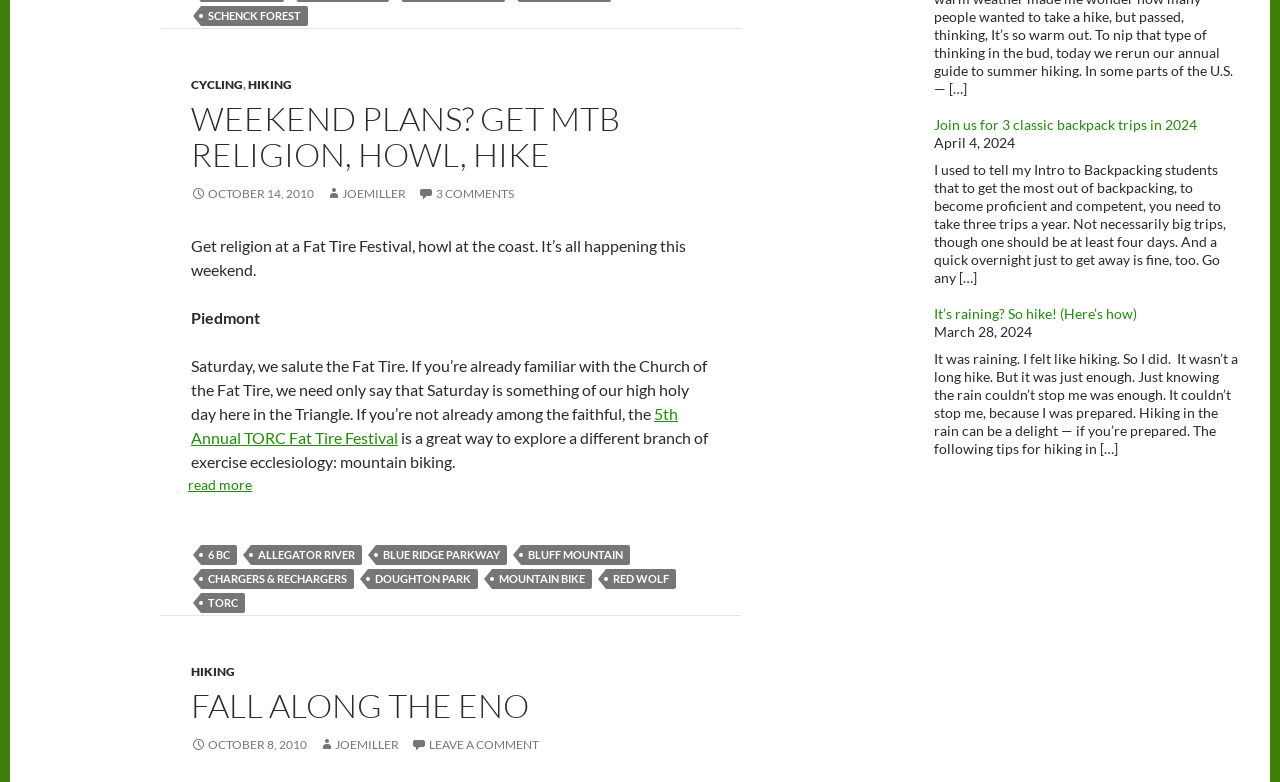Find the bounding box coordinates for the area you need to click to carry out the instruction: "Click on the link to read more about the Fat Tire Festival". The coordinates should be four float numbers between 0 and 1, indicated as [left, top, right, bottom].

[0.149, 0.517, 0.53, 0.572]